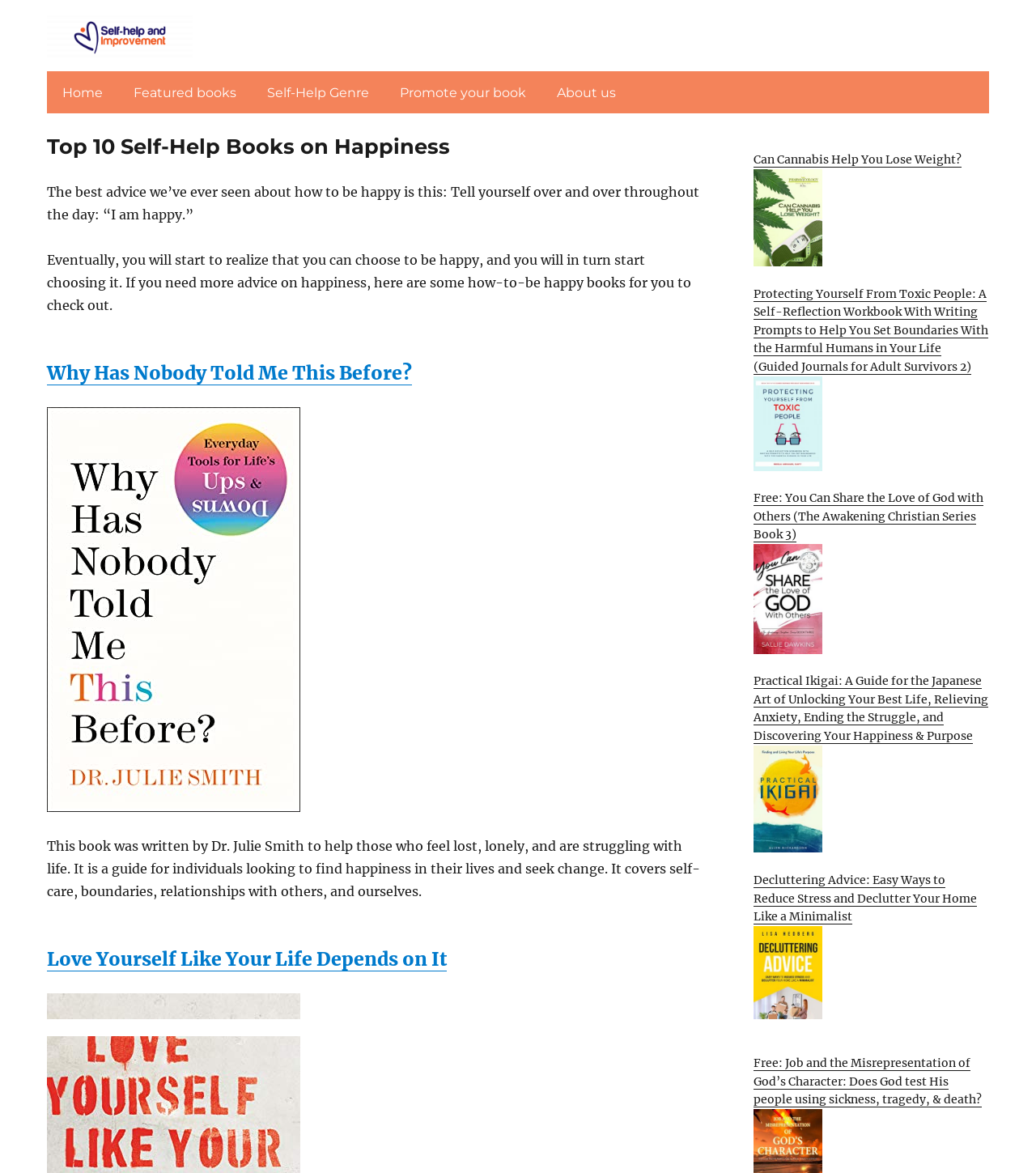Identify the bounding box coordinates of the element to click to follow this instruction: 'Navigate to the 'Home' page'. Ensure the coordinates are four float values between 0 and 1, provided as [left, top, right, bottom].

[0.049, 0.064, 0.11, 0.093]